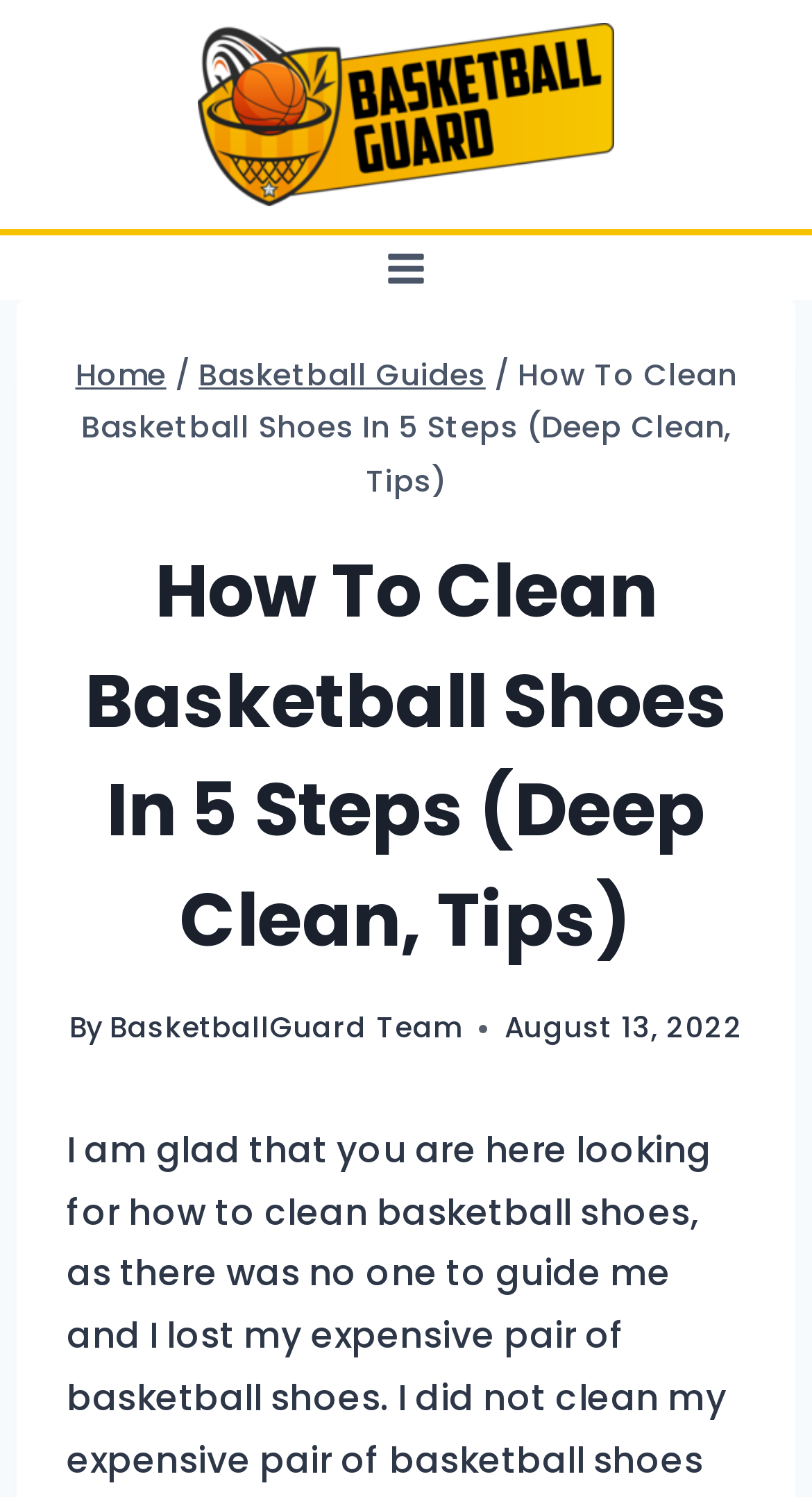Extract the main heading from the webpage content.

How To Clean Basketball Shoes In 5 Steps (Deep Clean, Tips)